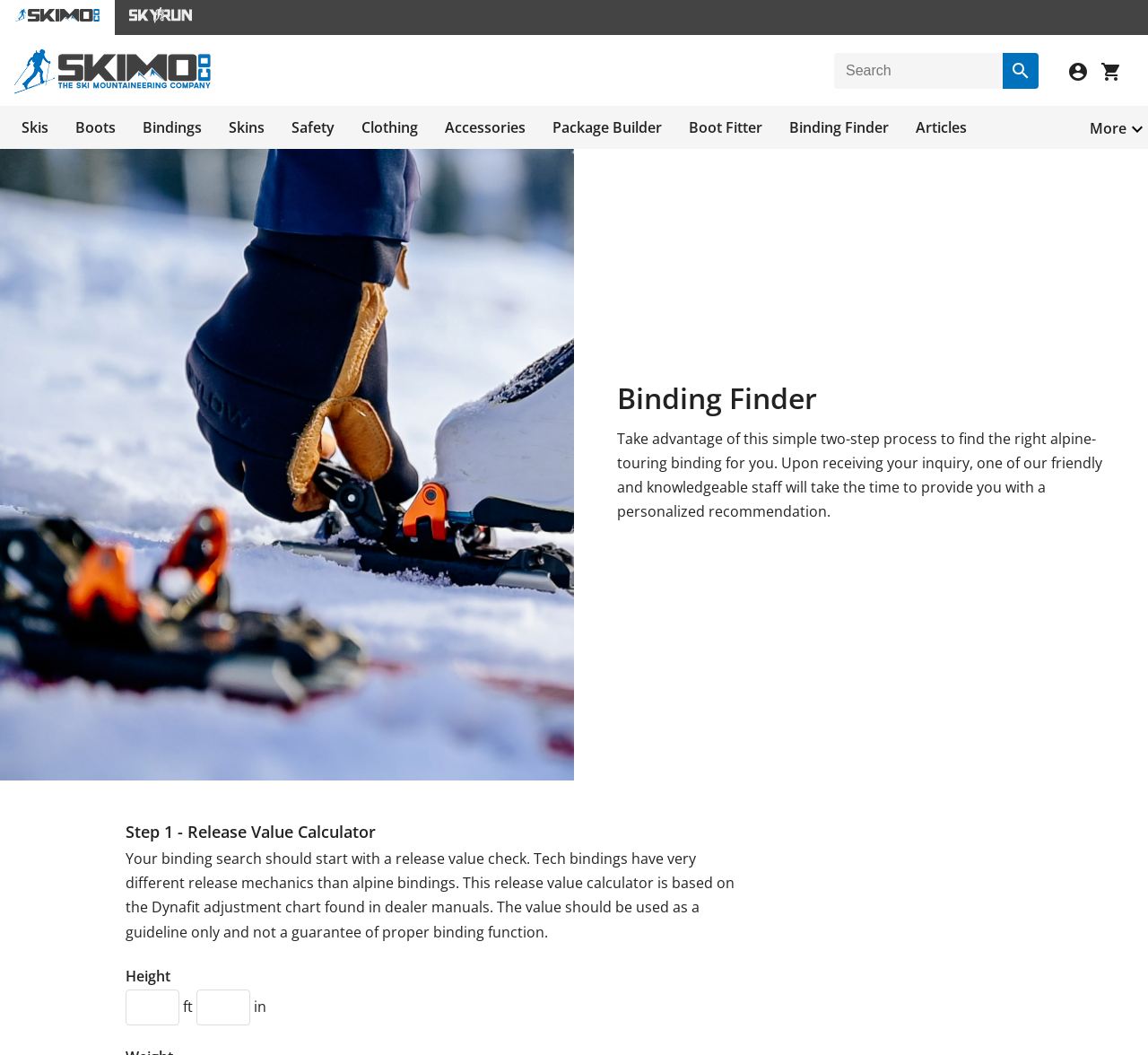From the element description parent_node: Height name="inches", predict the bounding box coordinates of the UI element. The coordinates must be specified in the format (top-left x, top-left y, bottom-right x, bottom-right y) and should be within the 0 to 1 range.

[0.171, 0.938, 0.218, 0.972]